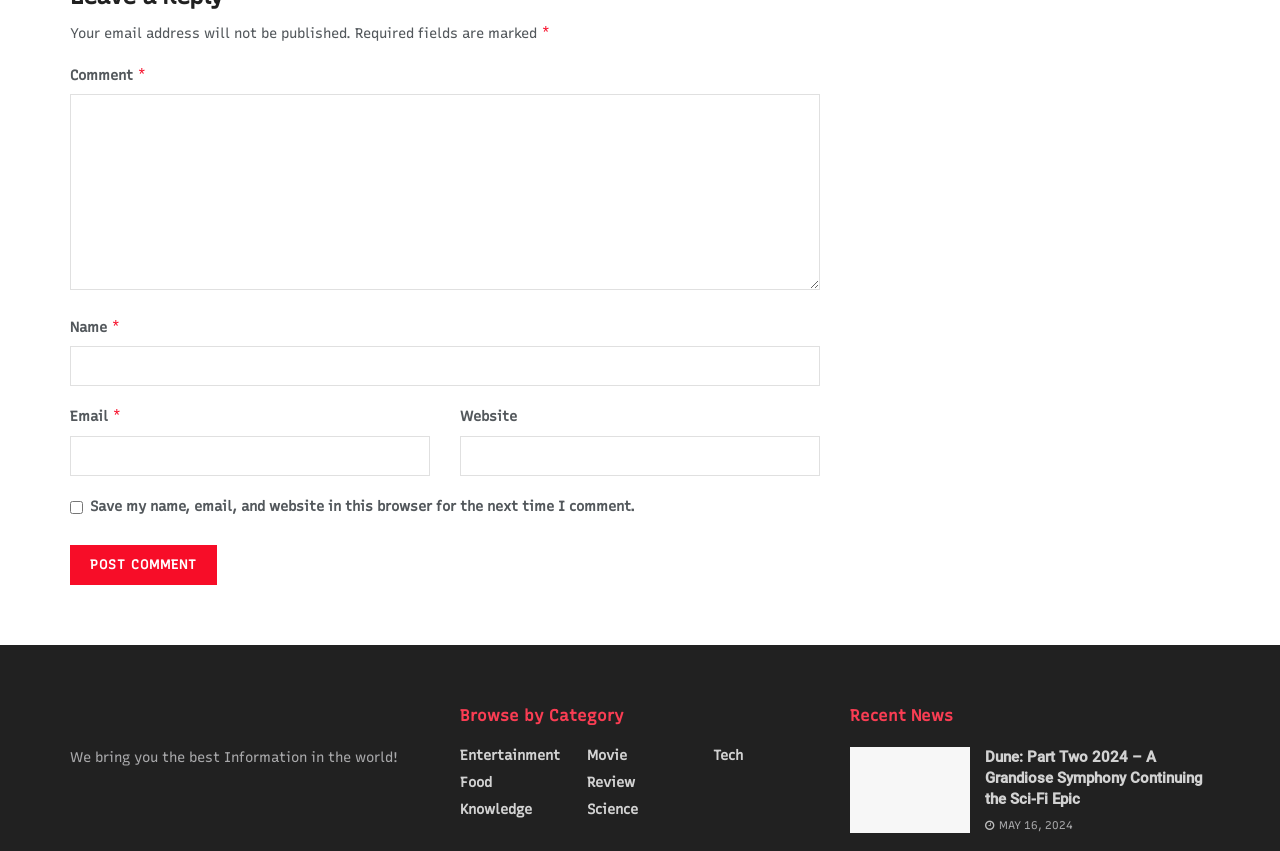From the element description Knowledge, predict the bounding box coordinates of the UI element. The coordinates must be specified in the format (top-left x, top-left y, bottom-right x, bottom-right y) and should be within the 0 to 1 range.

[0.359, 0.946, 0.416, 0.966]